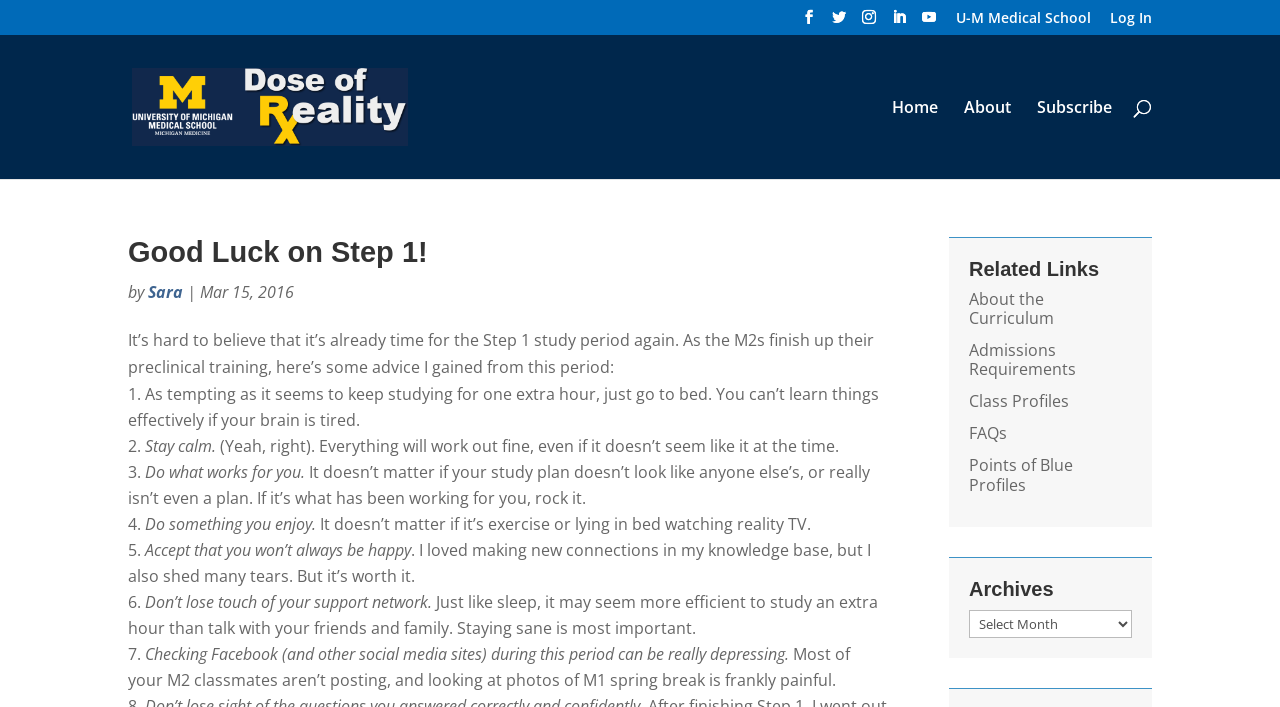Please respond in a single word or phrase: 
What is the name of the medical school mentioned?

U-M Medical School